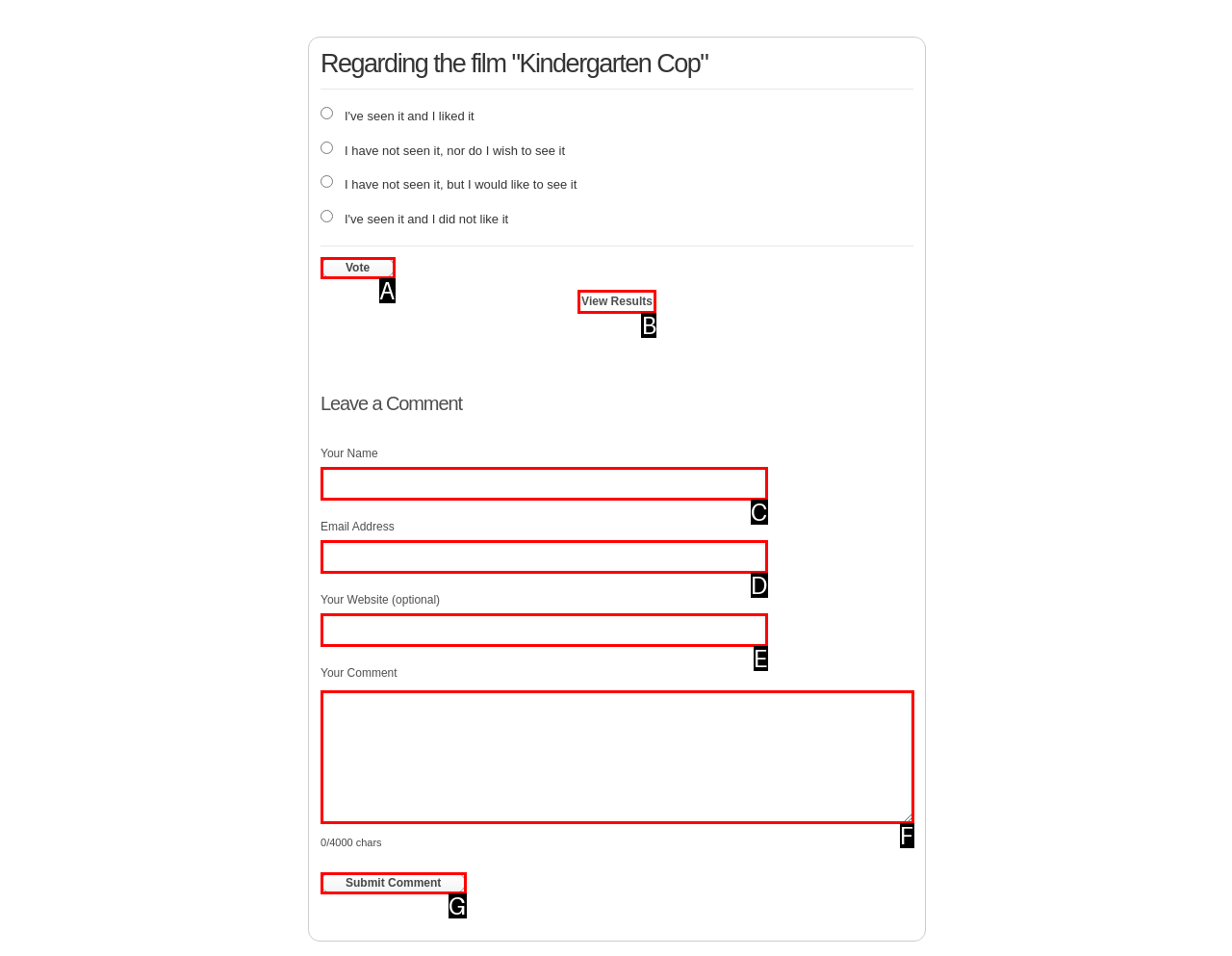Based on the element described as: parent_node: Your Name name="ctext"
Find and respond with the letter of the correct UI element.

F